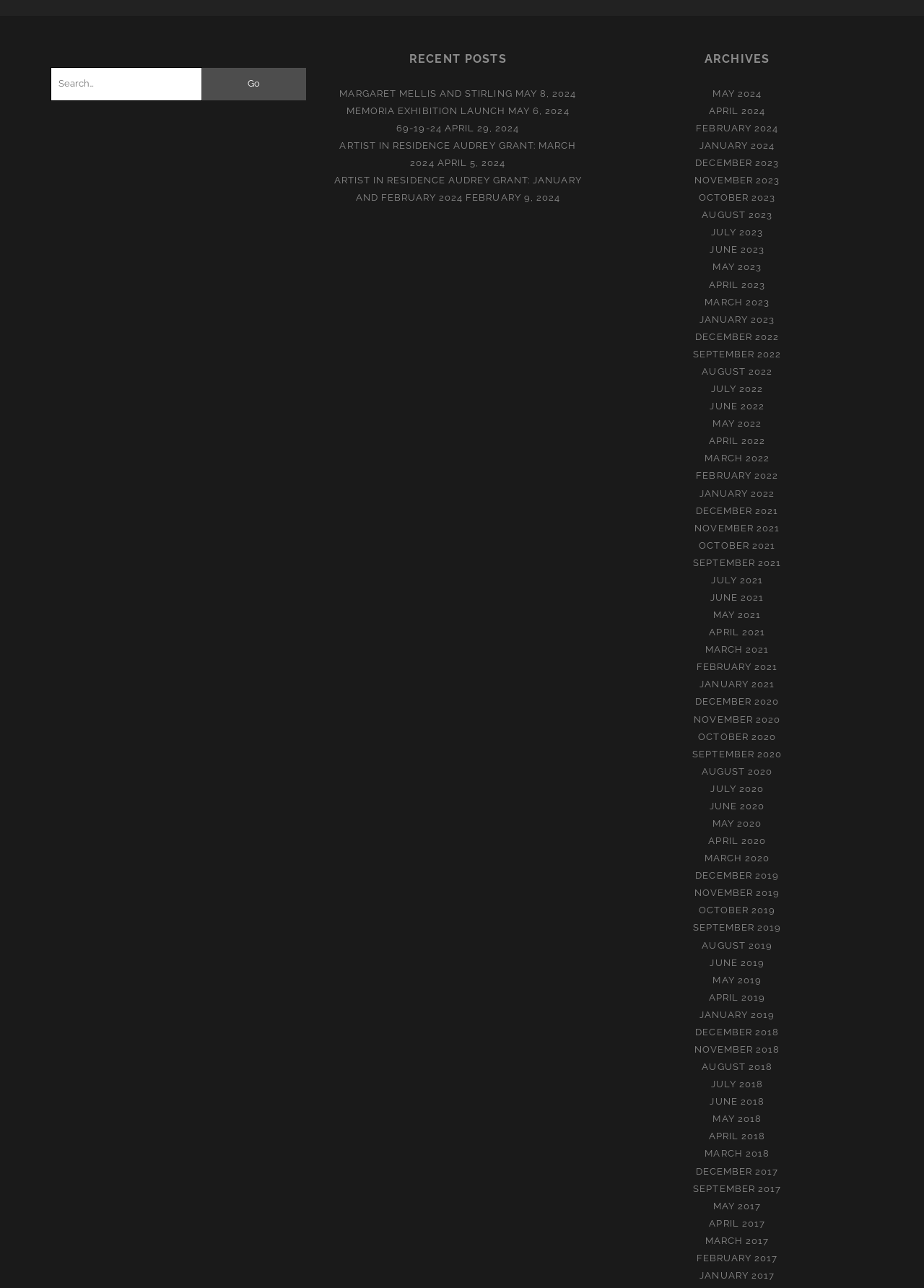Please identify the bounding box coordinates of the element that needs to be clicked to execute the following command: "View posts from May 2024". Provide the bounding box using four float numbers between 0 and 1, formatted as [left, top, right, bottom].

[0.771, 0.068, 0.824, 0.077]